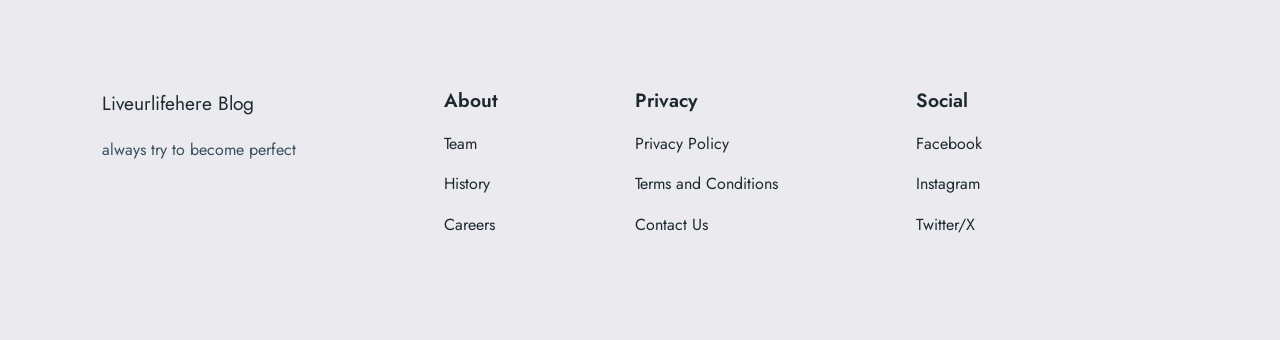Identify the bounding box coordinates for the region to click in order to carry out this instruction: "view Careers". Provide the coordinates using four float numbers between 0 and 1, formatted as [left, top, right, bottom].

[0.347, 0.627, 0.387, 0.7]